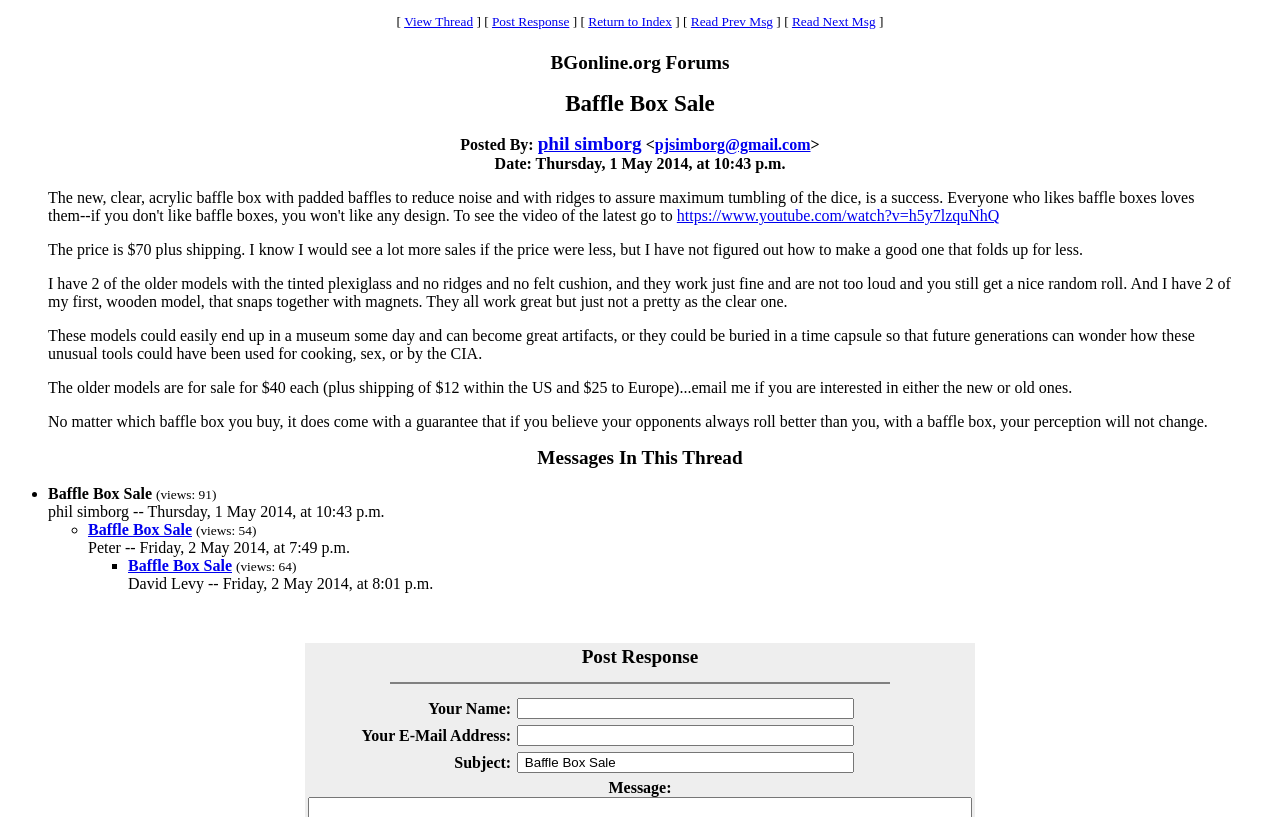Determine the bounding box coordinates of the area to click in order to meet this instruction: "Read previous message".

[0.54, 0.017, 0.604, 0.035]